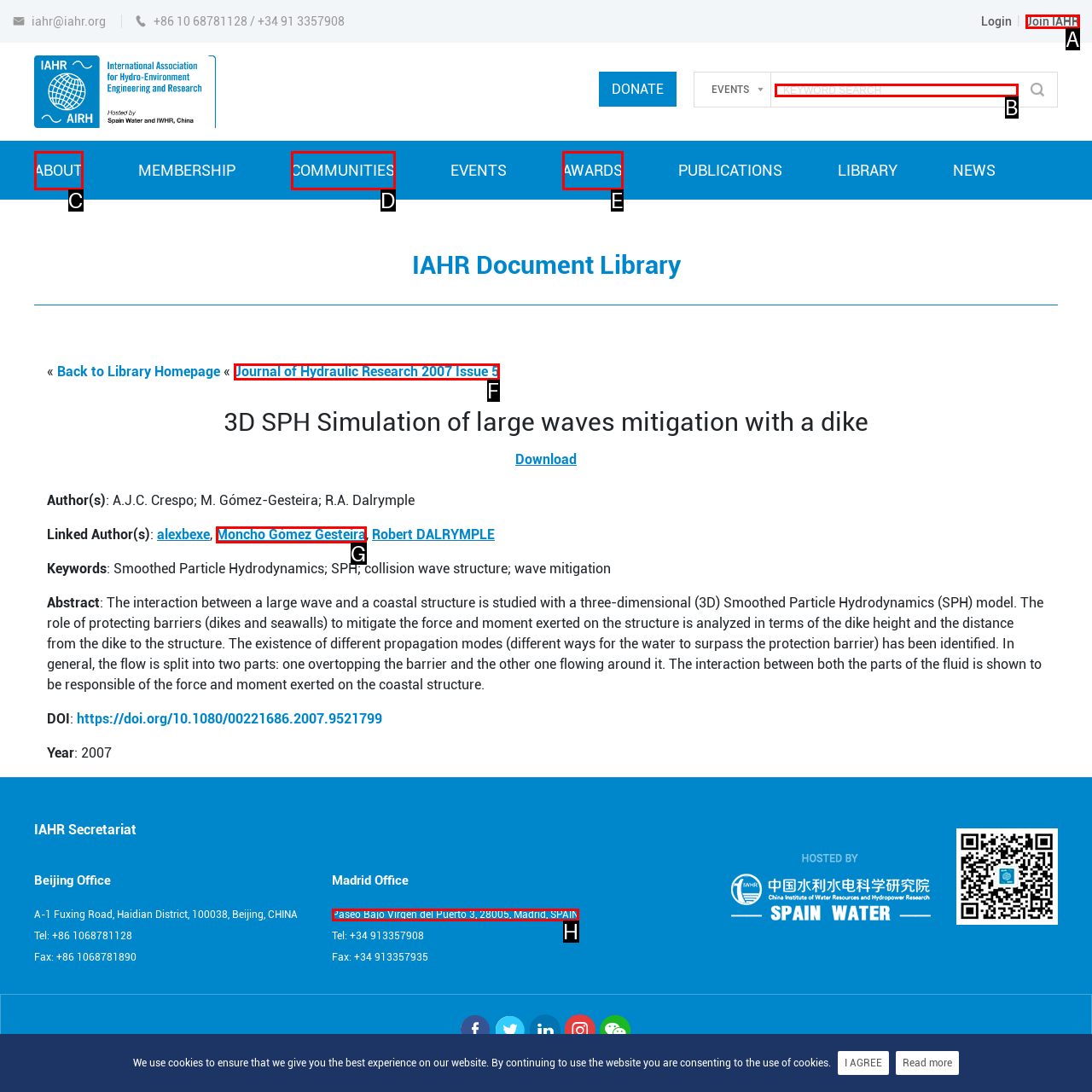Identify the HTML element that corresponds to the description: parent_node: EVENTS placeholder="KEYWORD SEARCH" Provide the letter of the correct option directly.

B